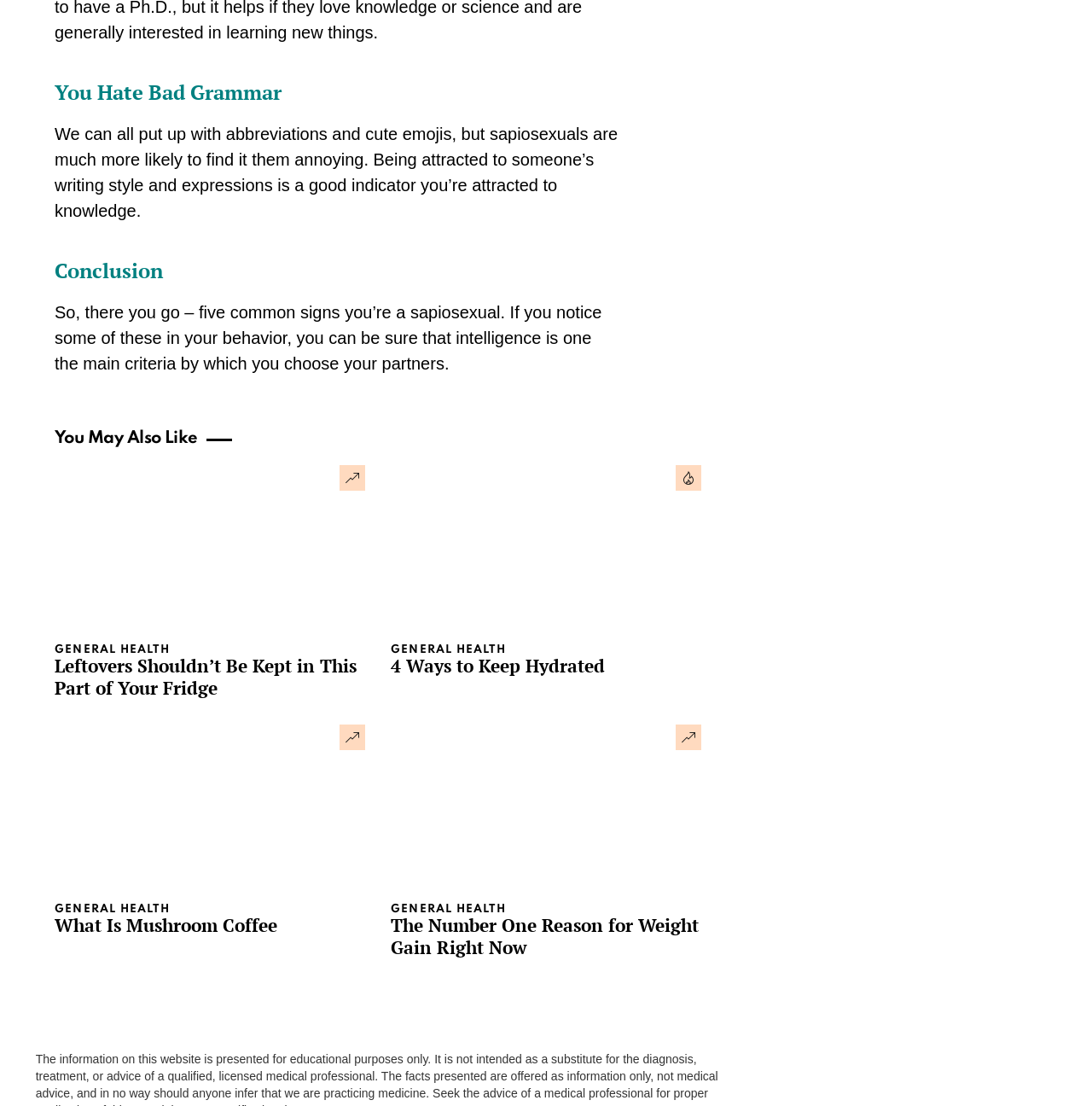Identify the bounding box coordinates of the region that needs to be clicked to carry out this instruction: "Check out the article about keeping hydrated". Provide these coordinates as four float numbers ranging from 0 to 1, i.e., [left, top, right, bottom].

[0.358, 0.421, 0.642, 0.579]